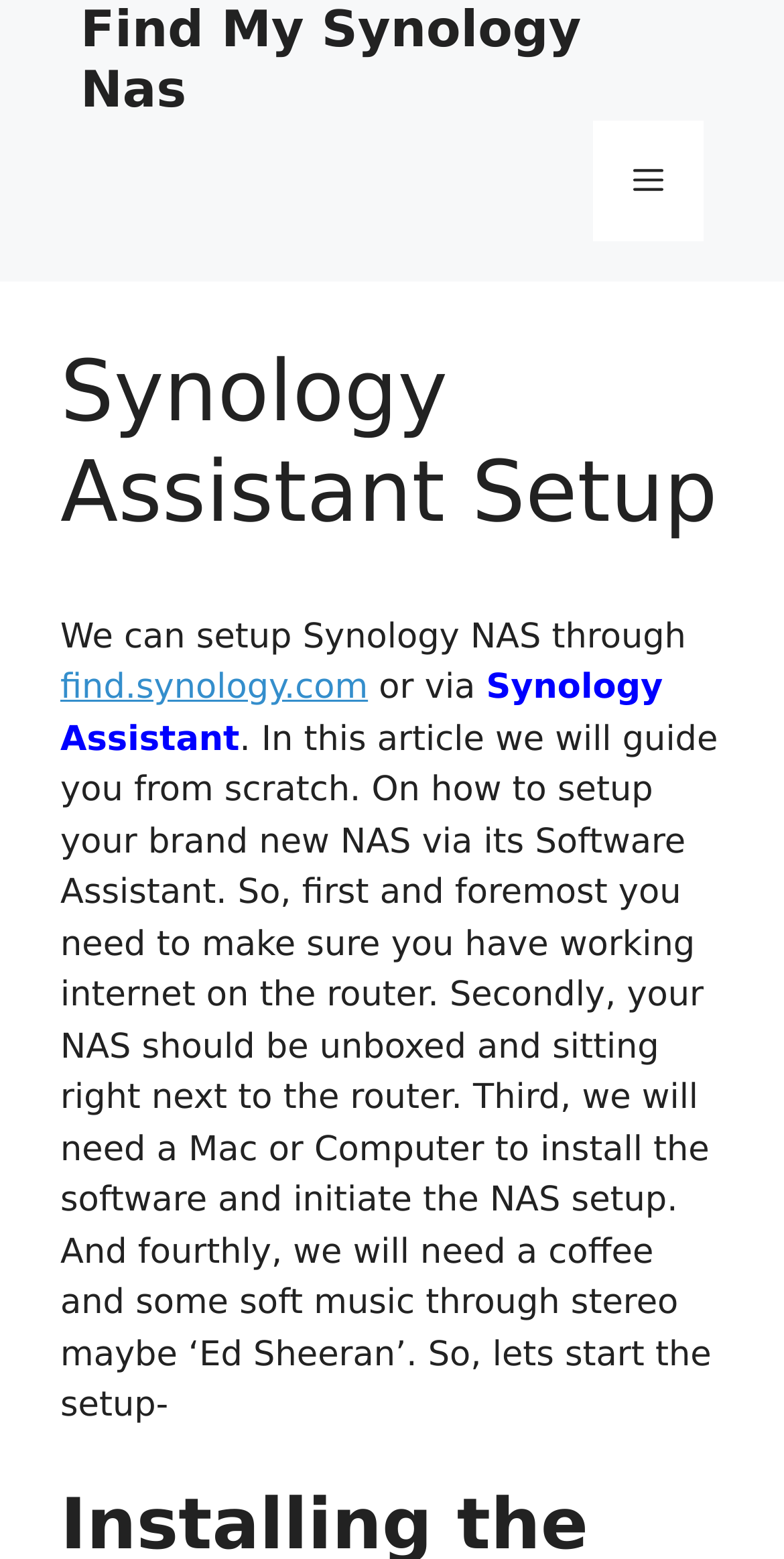Determine the bounding box coordinates for the UI element with the following description: "find.synology.com". The coordinates should be four float numbers between 0 and 1, represented as [left, top, right, bottom].

[0.077, 0.429, 0.469, 0.454]